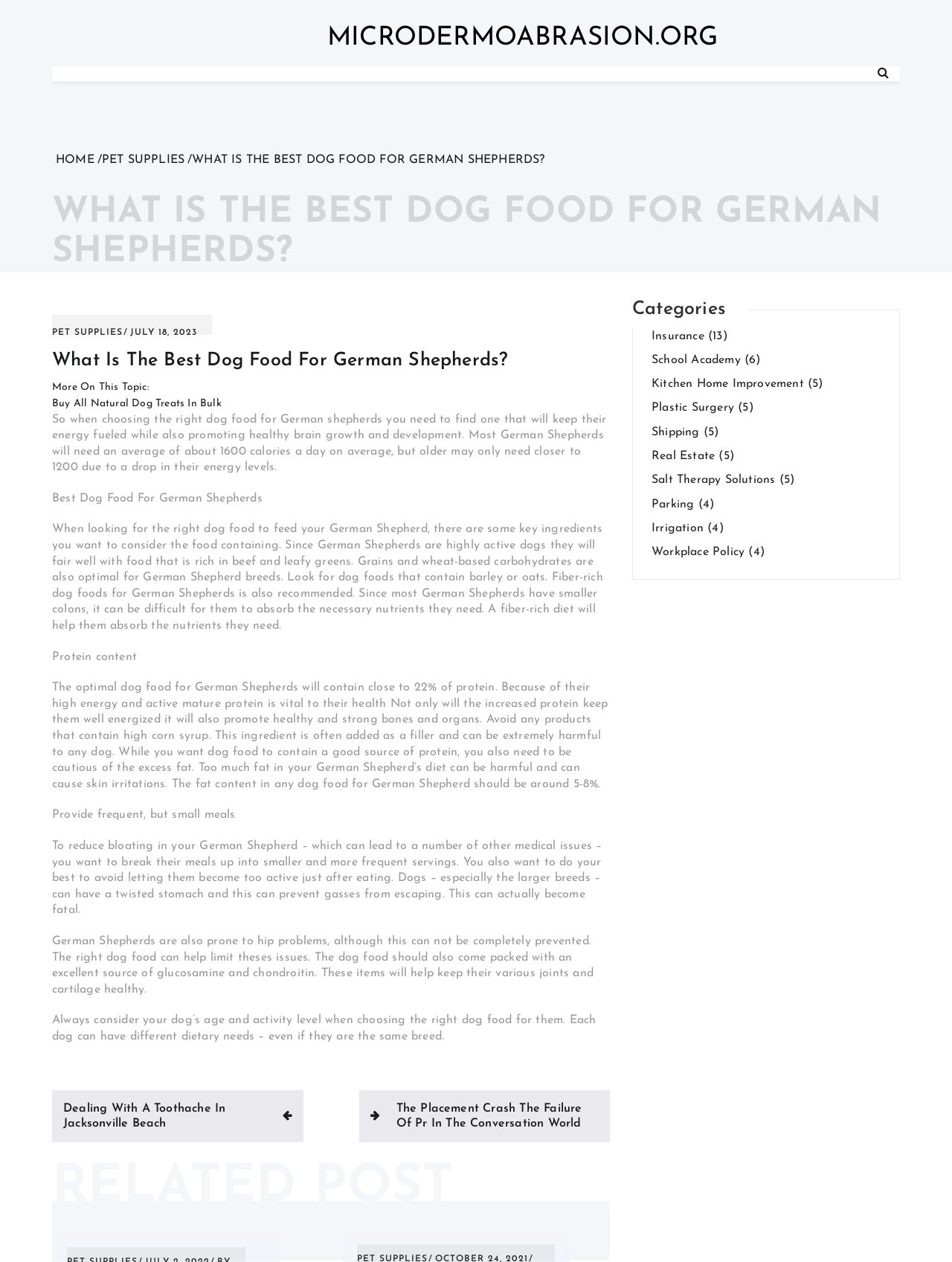What is the recommended daily calorie intake for German Shepherds?
Please give a detailed and elaborate answer to the question based on the image.

According to the webpage, German Shepherds need an average of about 1600 calories a day, but older dogs may only need closer to 1200 due to a drop in their energy levels.